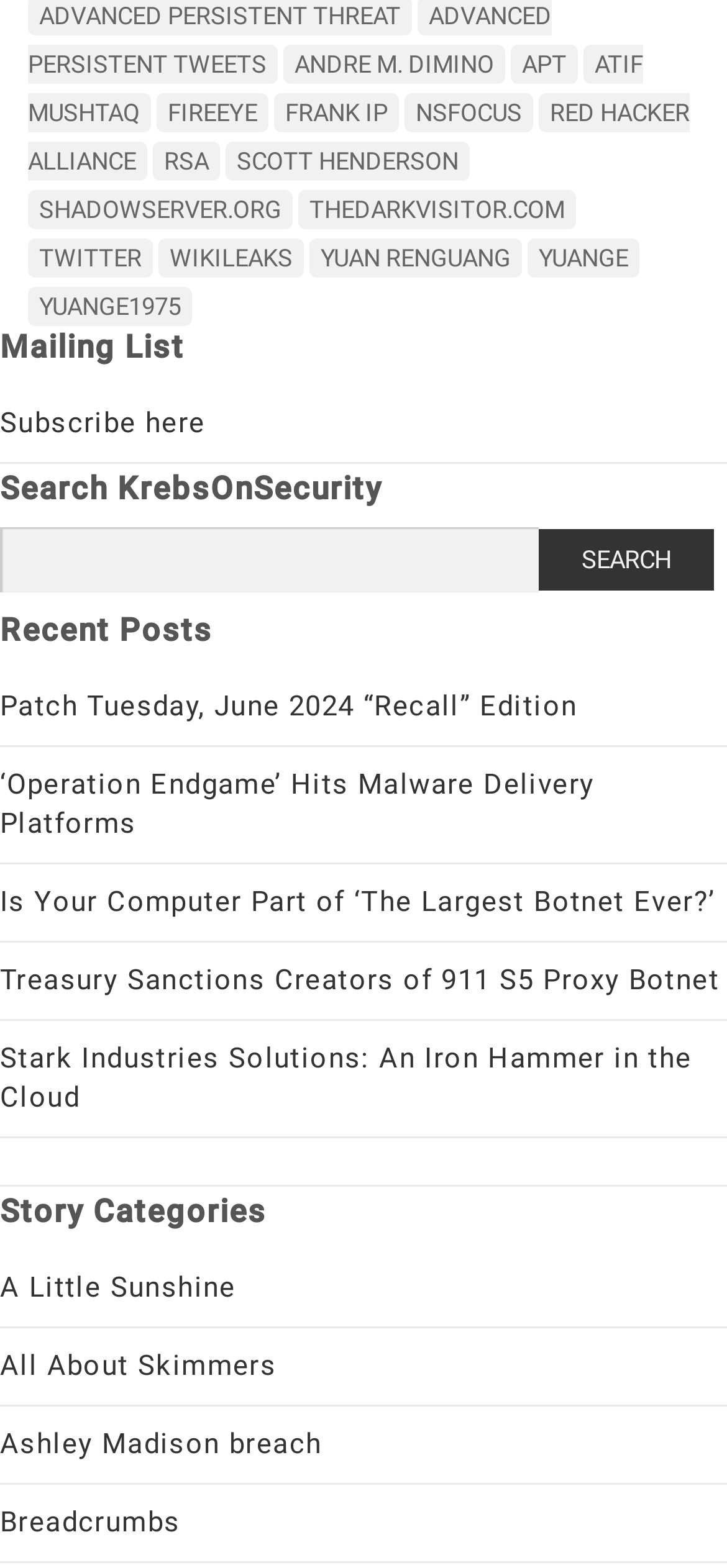Kindly provide the bounding box coordinates of the section you need to click on to fulfill the given instruction: "Search for something".

[0.0, 0.336, 0.741, 0.378]